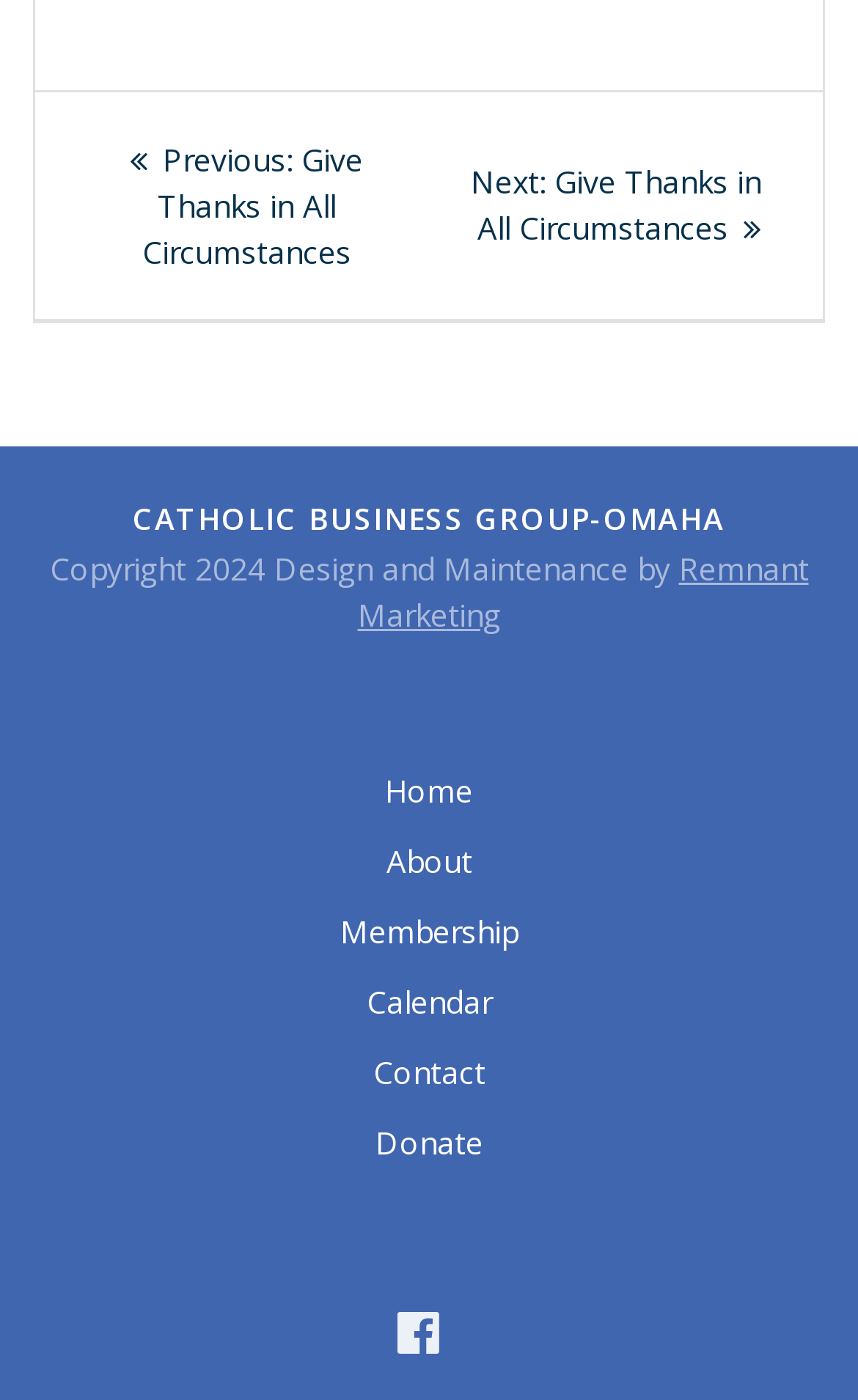How many navigation links are available?
Look at the screenshot and provide an in-depth answer.

There are 7 navigation links available on the webpage, which are 'Home', 'About', 'Membership', 'Calendar', 'Contact', 'Donate', and 'Posts'.